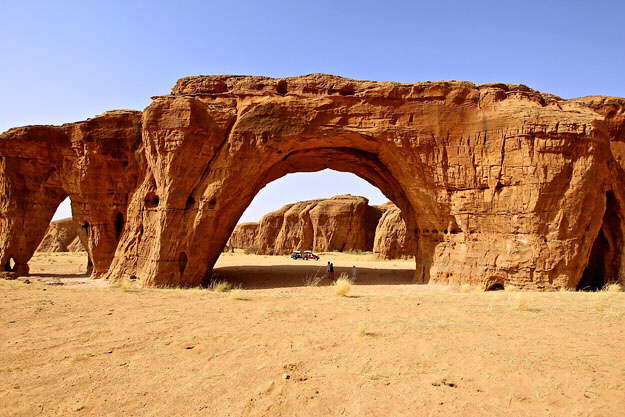Provide a comprehensive description of the image.

This stunning image showcases "Five Arch Rock," a remarkable natural formation found in the arid landscapes of Chad. The photograph captures the striking red-hued rock formations, characterized by multiple majestic arches that create an enchanting scene against the clear blue sky. In the foreground, a vast expanse of sandy terrain extends towards the arches, highlighting the scale and grandeur of the structure. To the right, a small figure and a vehicle can be seen, providing a sense of perspective and emphasizing the immense size of the arches. This geological marvel is part of a collection known for its unique natural arches and bridges, drawing attention to the beauty and complexity of the natural world.